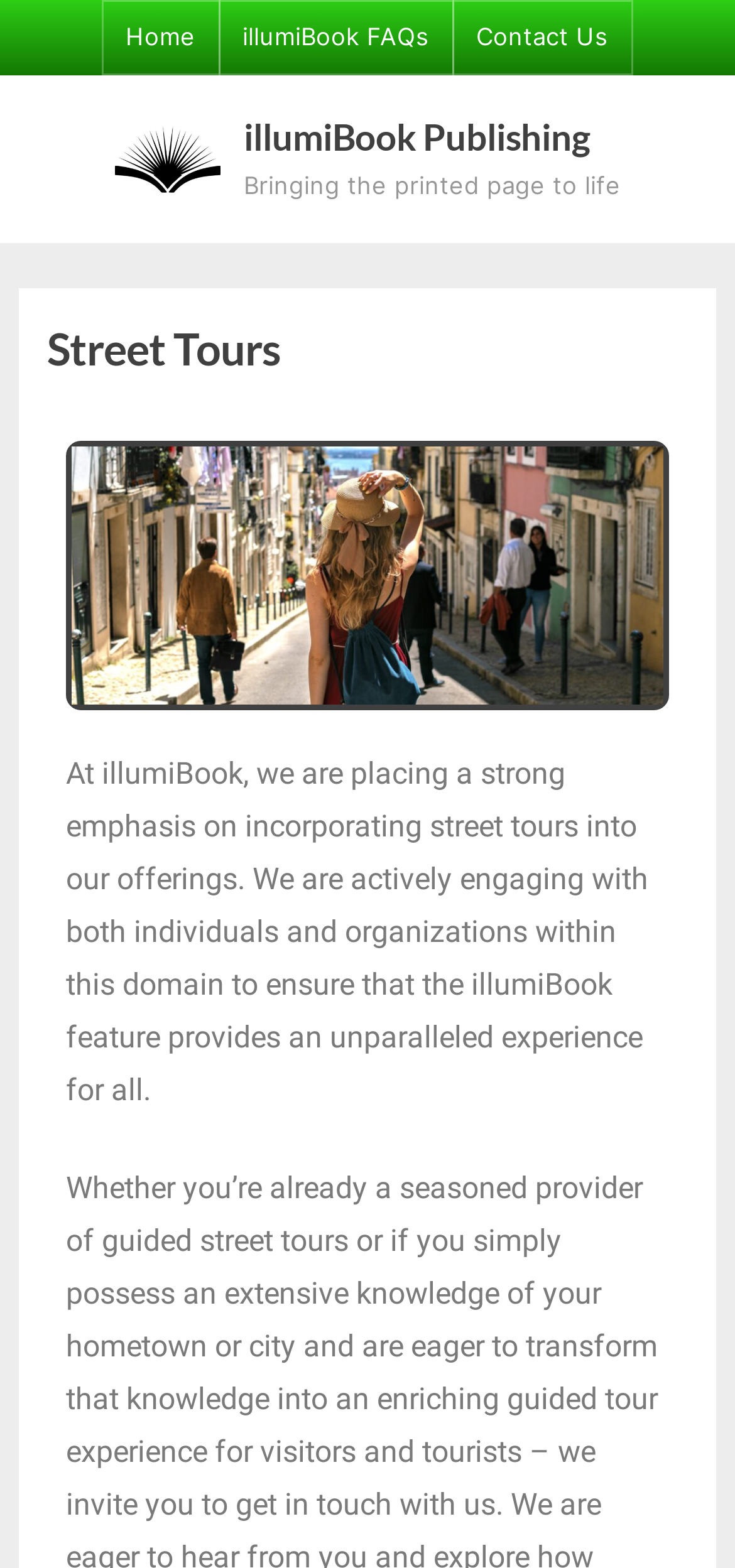Refer to the element description Contact Us and identify the corresponding bounding box in the screenshot. Format the coordinates as (top-left x, top-left y, bottom-right x, bottom-right y) with values in the range of 0 to 1.

[0.647, 0.015, 0.827, 0.035]